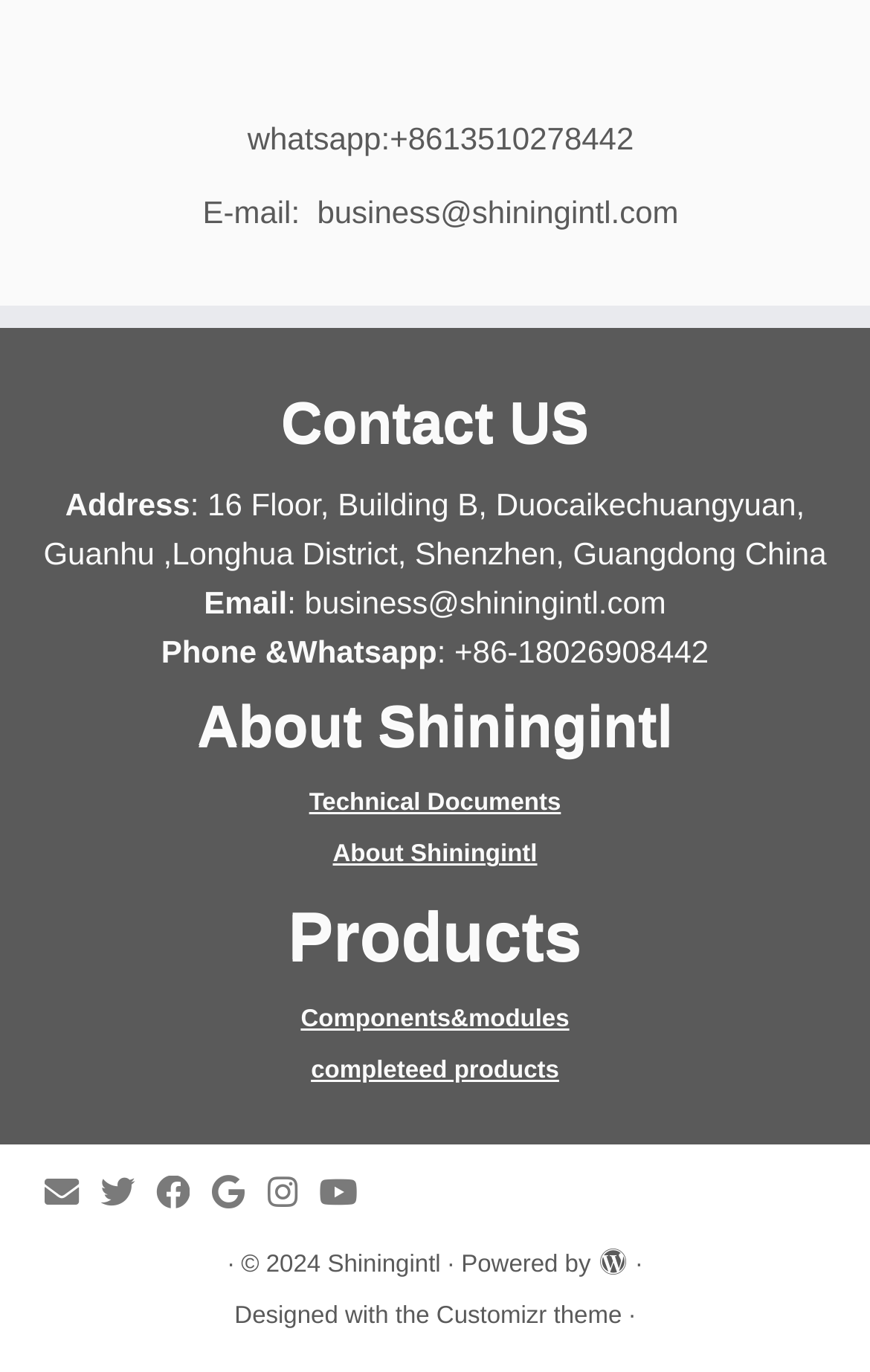Answer the question with a brief word or phrase:
What is the address of the company?

16 Floor, Building B, Duocaikechuangyuan, Guanhu, Longhua District, Shenzhen, Guangdong China